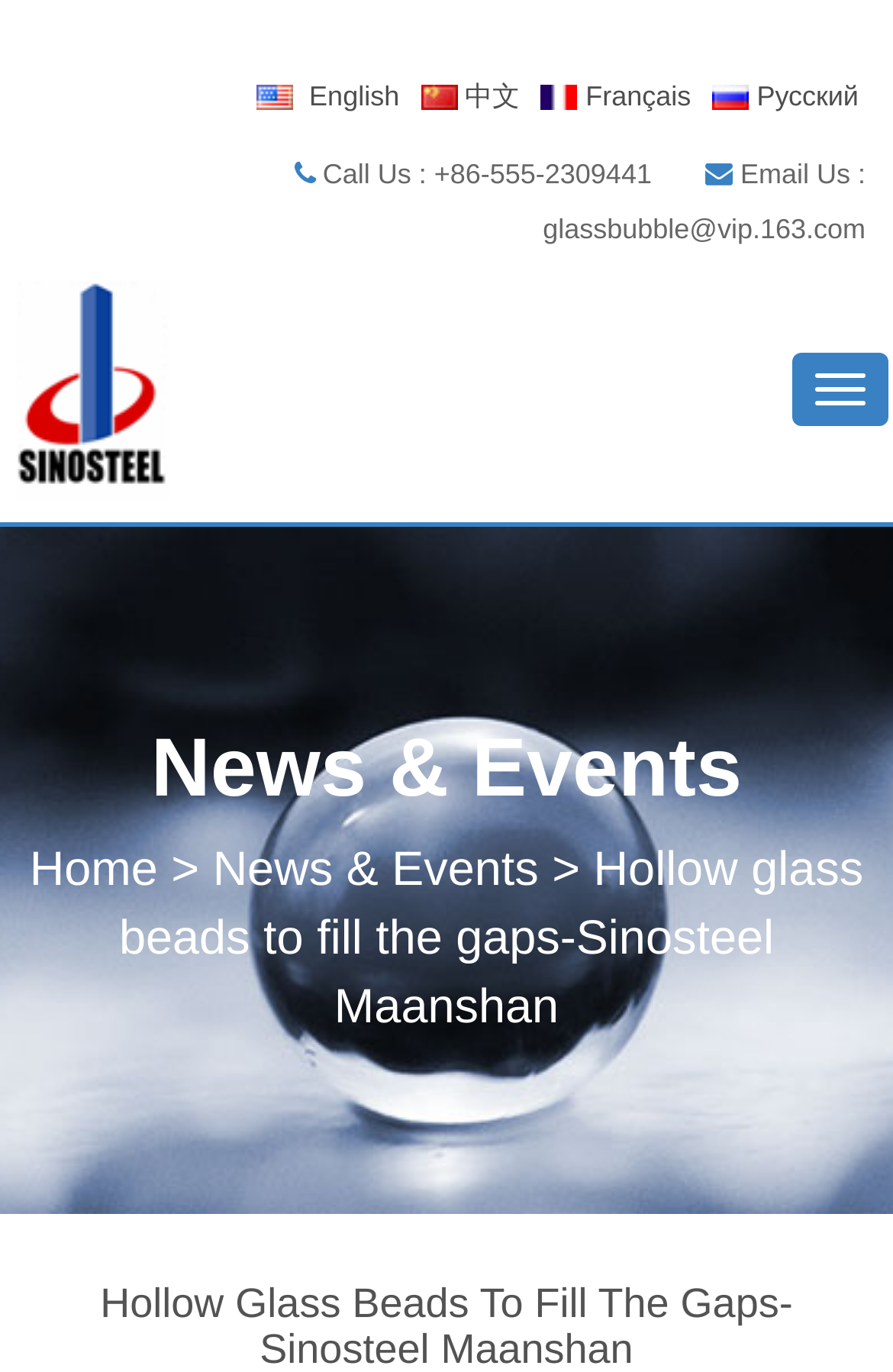Please determine the headline of the webpage and provide its content.

Hollow Glass Beads To Fill The Gaps-Sinosteel Maanshan